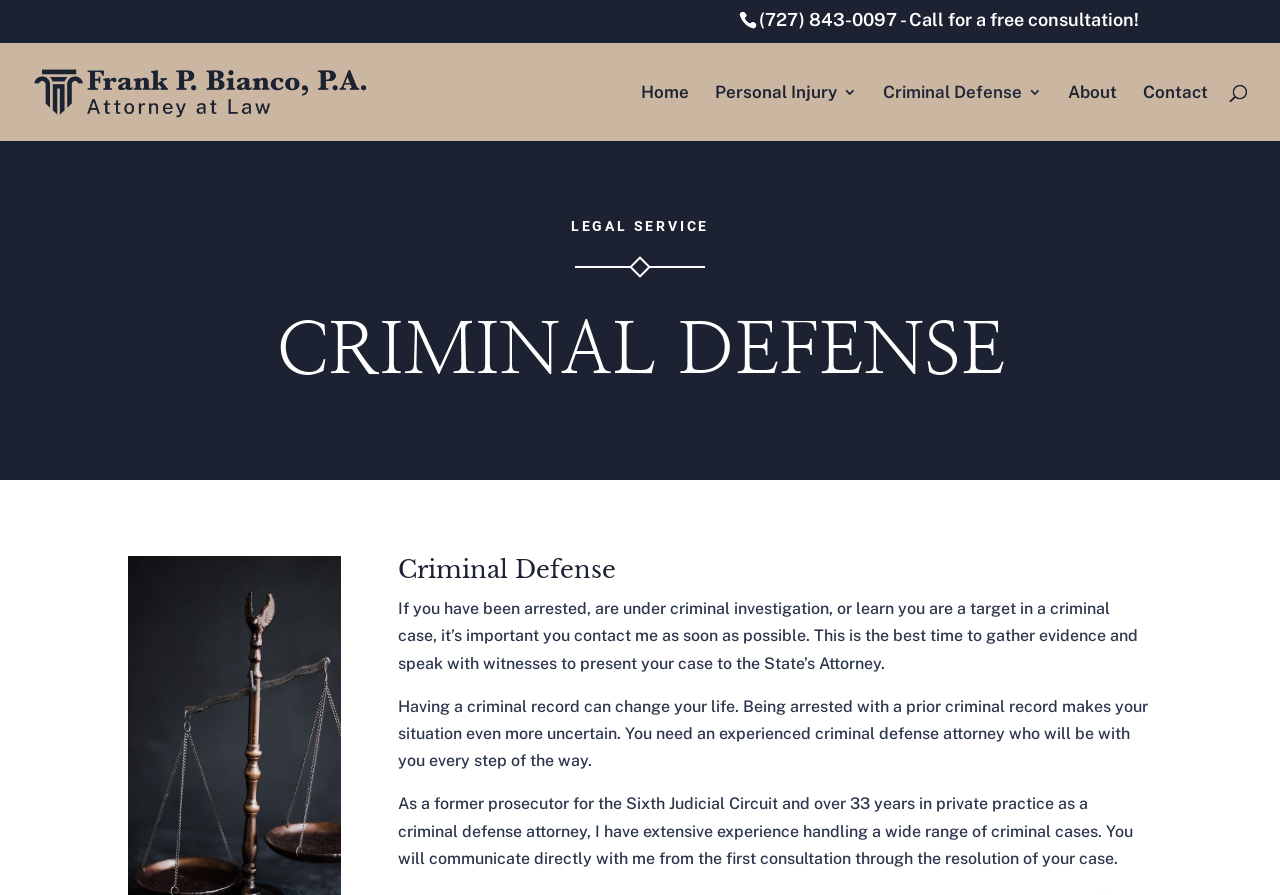Respond with a single word or phrase to the following question:
What type of law does Frank Bianco specialize in?

Criminal Defense